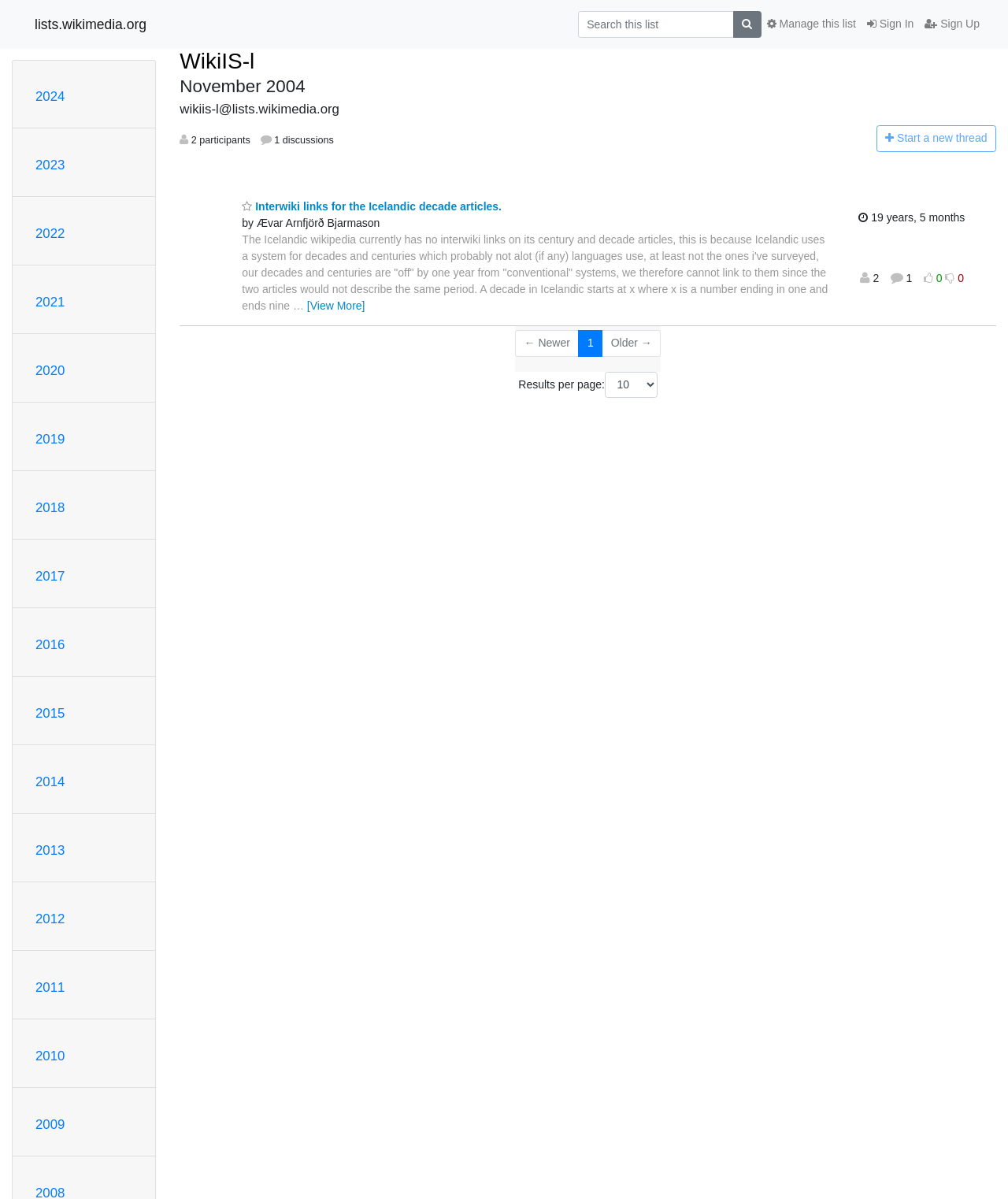Determine the coordinates of the bounding box that should be clicked to complete the instruction: "Start a new thread". The coordinates should be represented by four float numbers between 0 and 1: [left, top, right, bottom].

[0.869, 0.105, 0.988, 0.127]